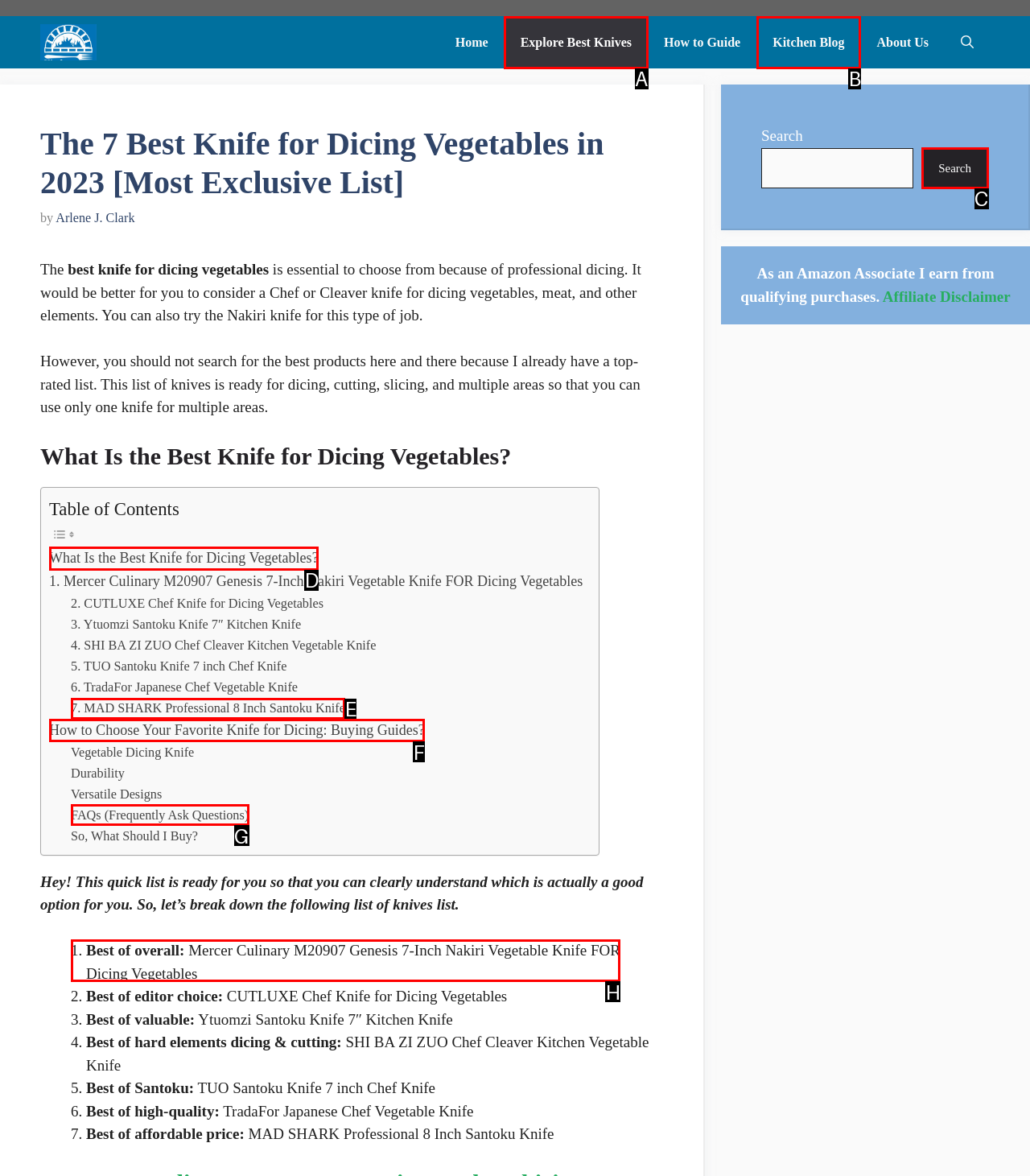What is the letter of the UI element you should click to Check out the 'Best of overall' knife? Provide the letter directly.

H